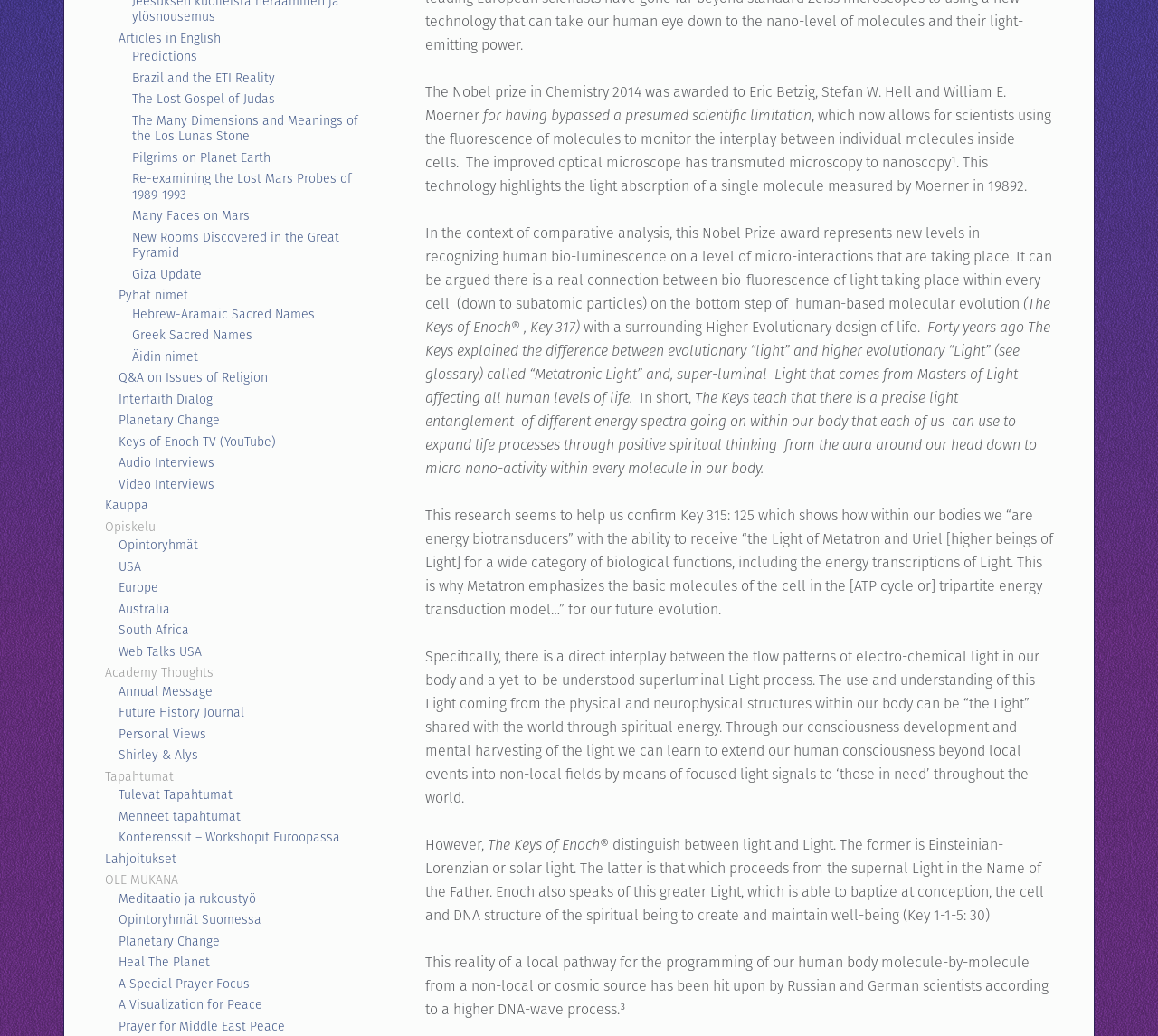Please determine the bounding box of the UI element that matches this description: The Lost Gospel of Judas. The coordinates should be given as (top-left x, top-left y, bottom-right x, bottom-right y), with all values between 0 and 1.

[0.114, 0.087, 0.238, 0.104]